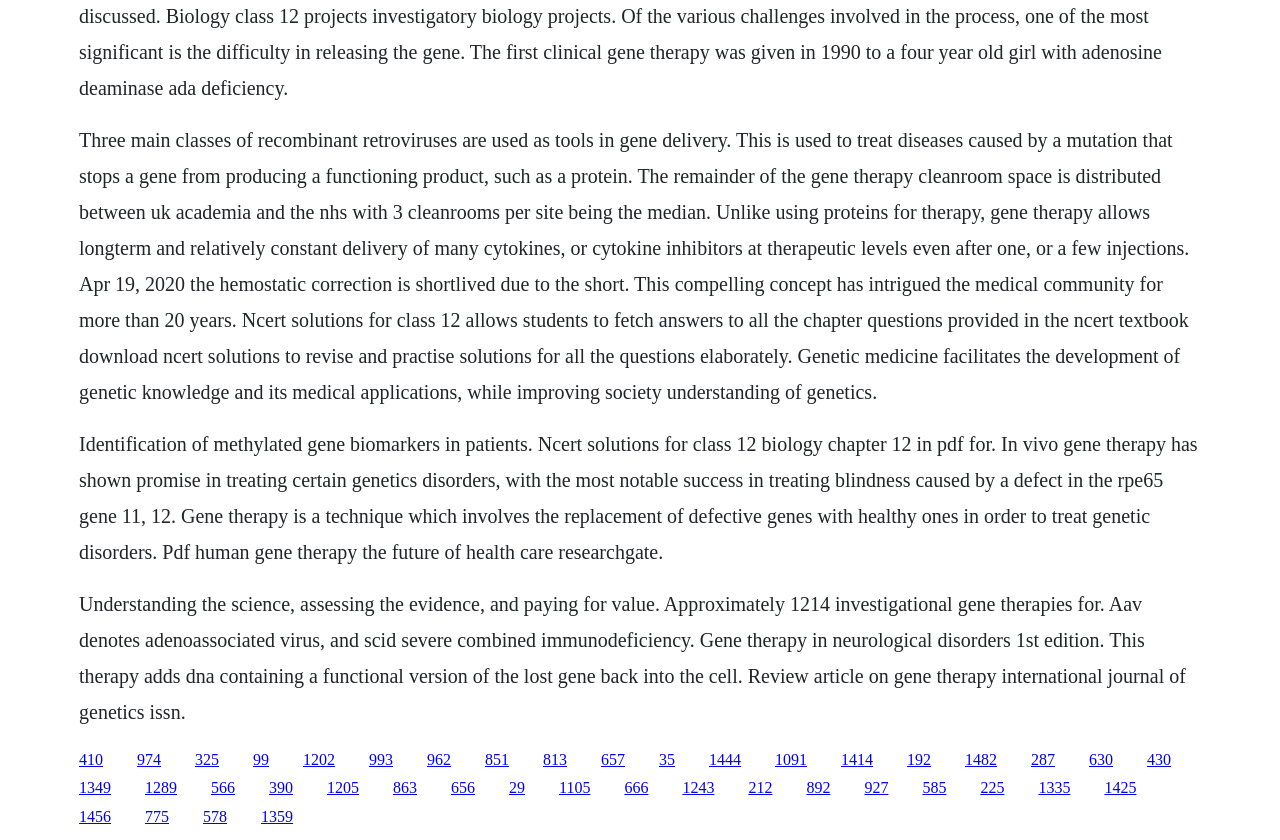How many links are there on the webpage?
By examining the image, provide a one-word or phrase answer.

40